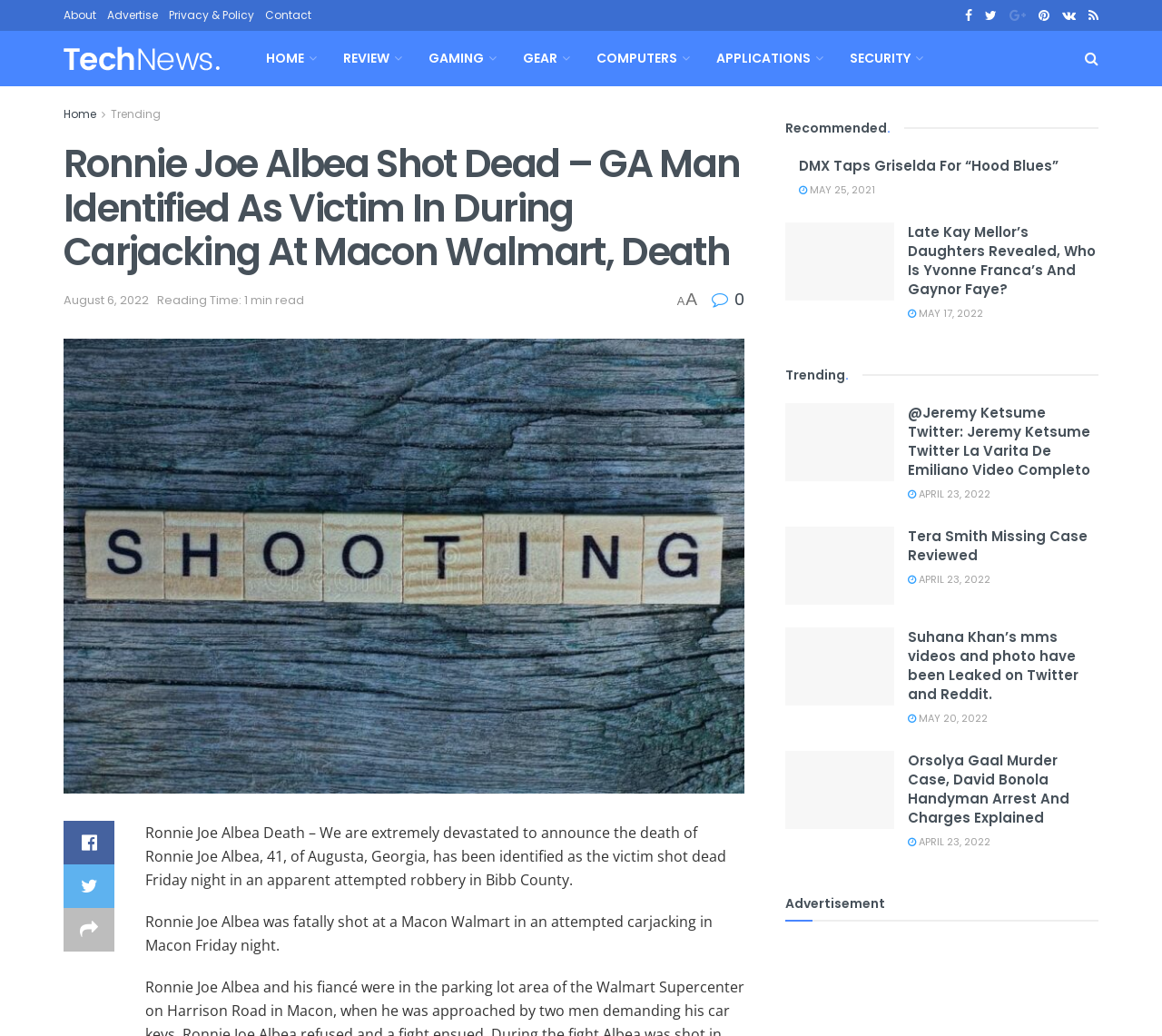What is the name of the person who was shot dead?
Refer to the image and offer an in-depth and detailed answer to the question.

I found the answer by reading the heading 'Ronnie Joe Albea Shot Dead – GA Man Identified As Victim In During Carjacking At Macon Walmart, Death' and the static text 'Ronnie Joe Albea Death – We are extremely devastated to announce the death of Ronnie Joe Albea, 41, of Augusta, Georgia, has been identified as the victim shot dead Friday night in an apparent attempted robbery in Bibb County.'